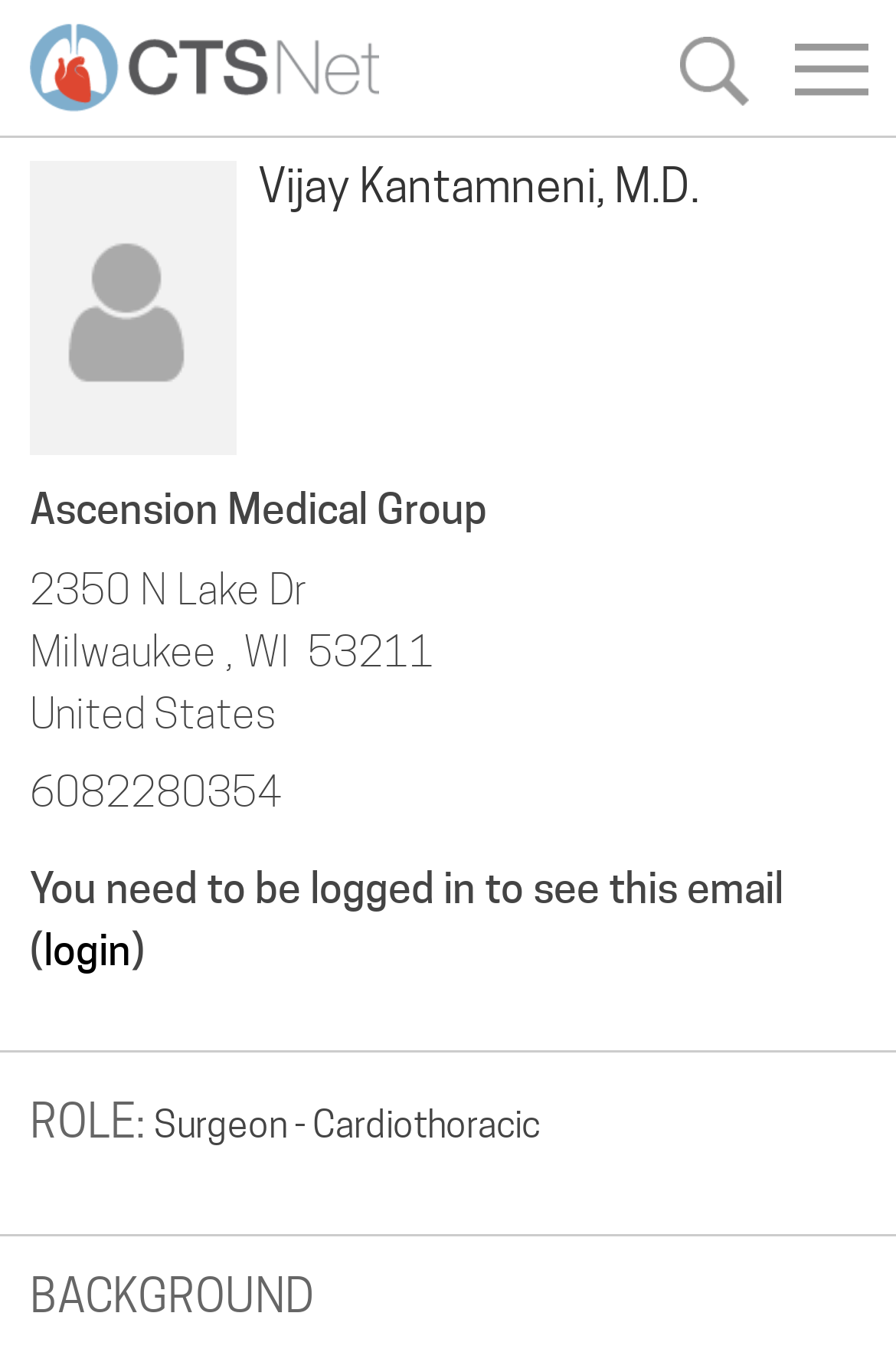What is the phone number of the doctor's office?
Please provide a detailed and comprehensive answer to the question.

The phone number of the doctor's office can be found in the static text element '6082280354' which is located below the doctor's address.